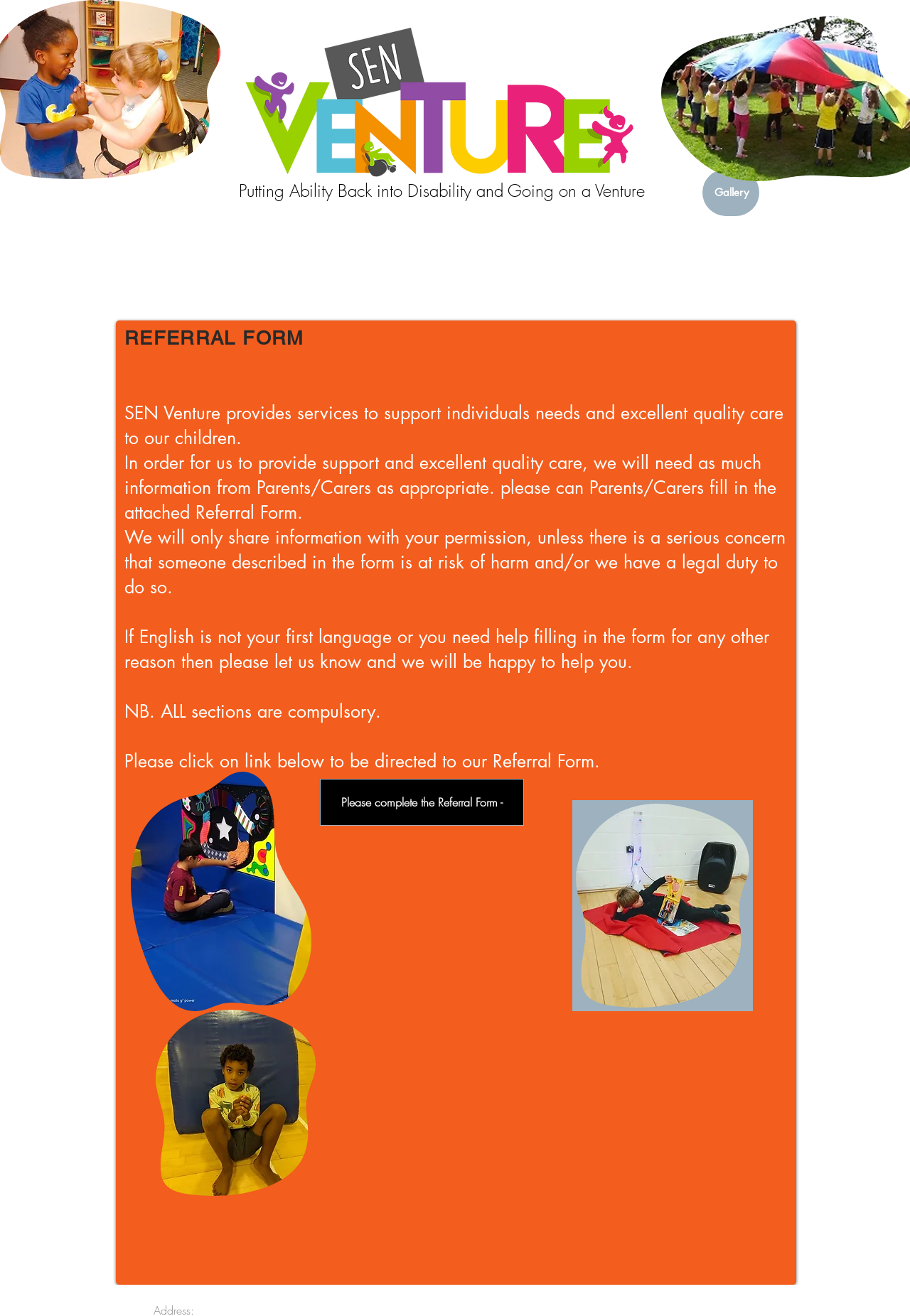What is the purpose of the Referral Form?
Look at the image and respond with a single word or a short phrase.

To provide support and care